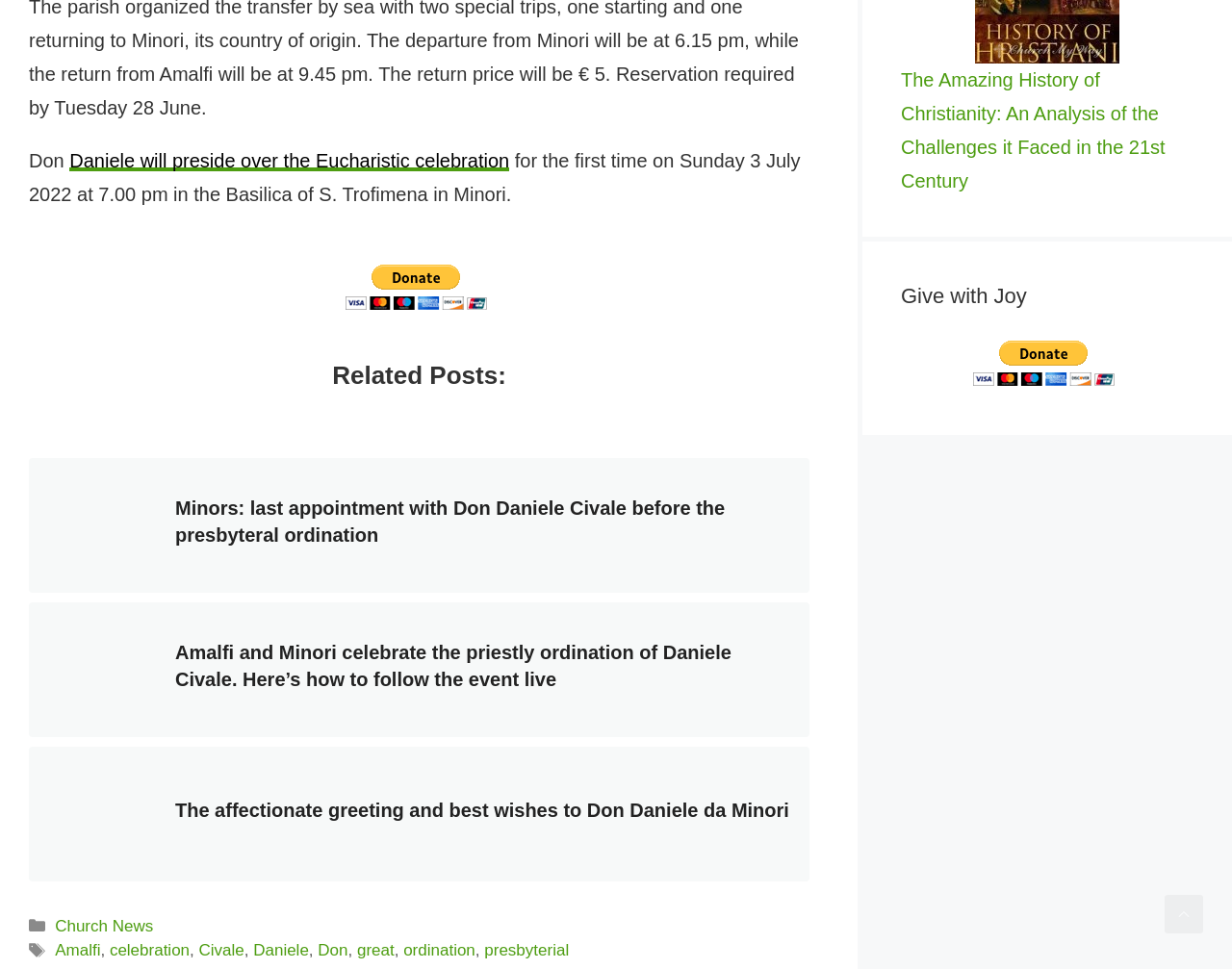Determine the bounding box coordinates of the clickable region to carry out the instruction: "Click the 'Give with Joy' button".

[0.79, 0.352, 0.905, 0.398]